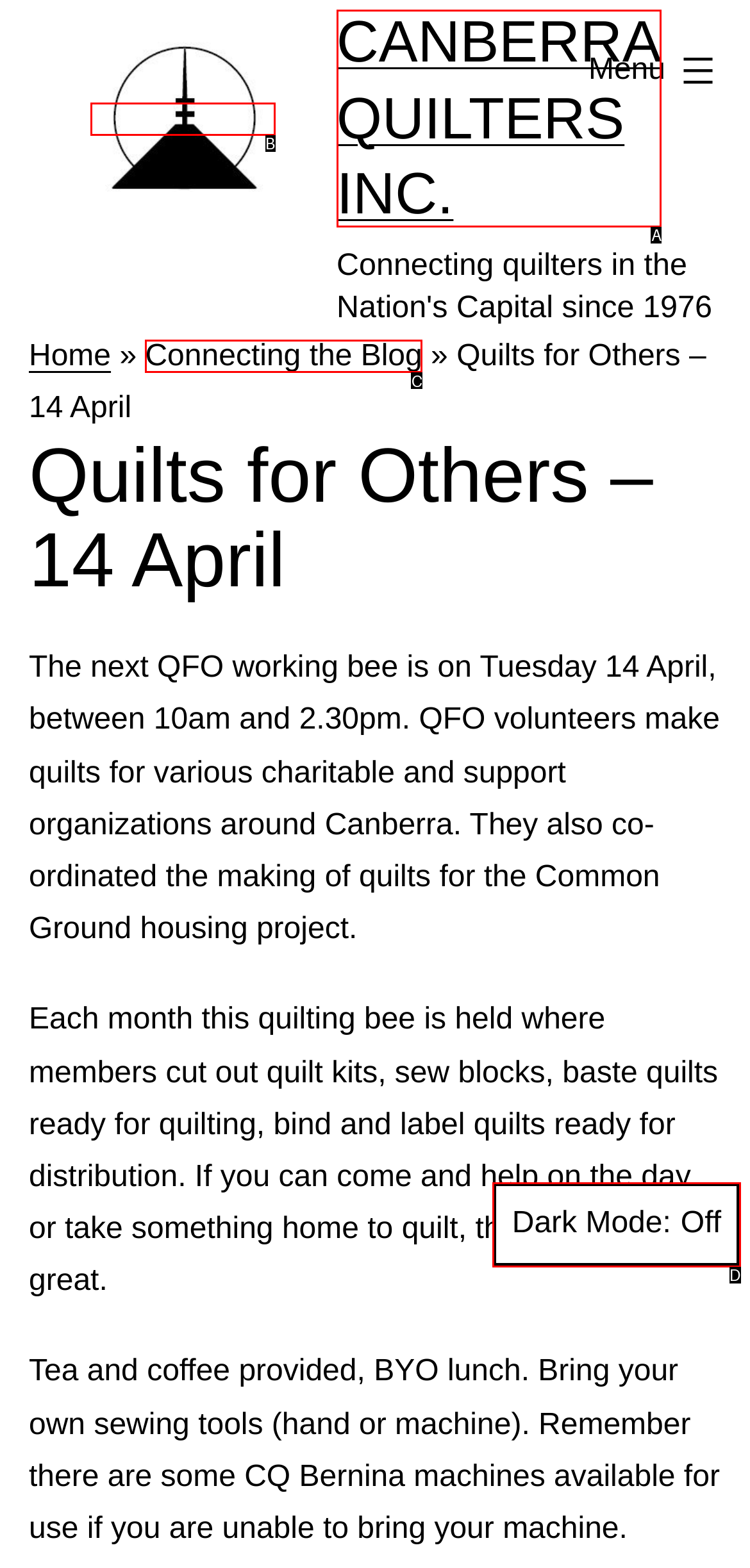Pick the option that best fits the description: Canberra Quilters Inc.. Reply with the letter of the matching option directly.

A